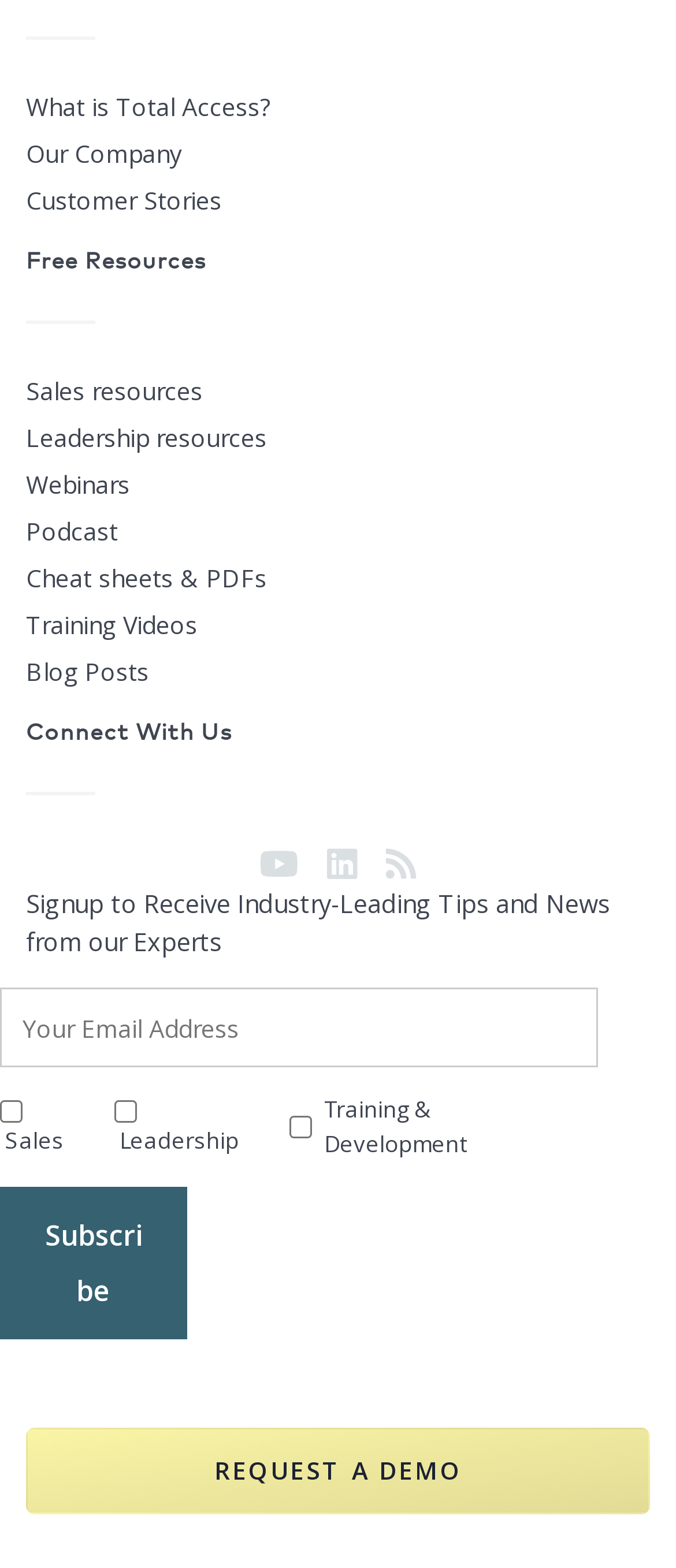Provide the bounding box coordinates of the UI element this sentence describes: "Request a Demo".

[0.038, 0.91, 0.962, 0.965]